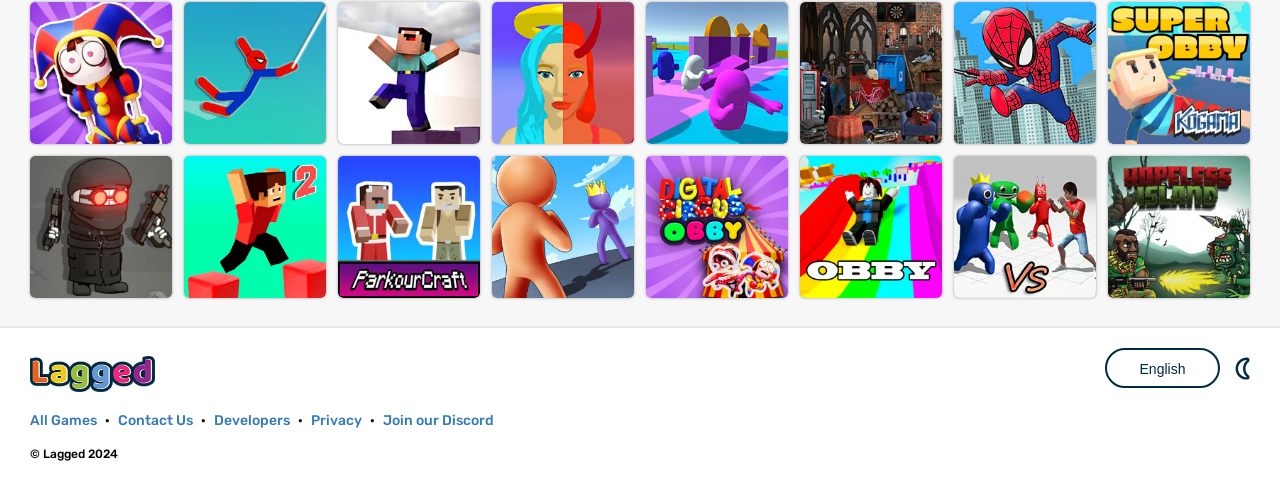Determine the bounding box coordinates for the element that should be clicked to follow this instruction: "Switch to Nightmode". The coordinates should be given as four float numbers between 0 and 1, in the format [left, top, right, bottom].

[0.957, 0.711, 0.988, 0.793]